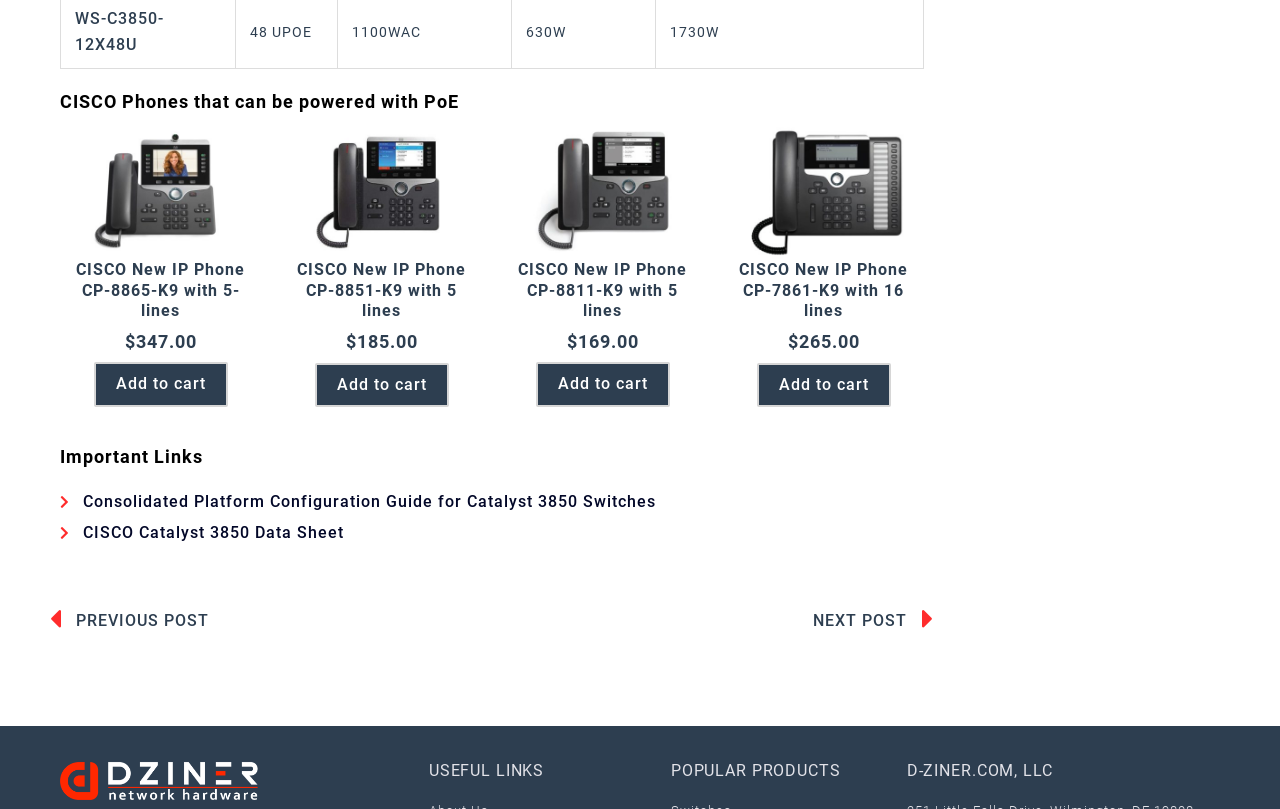Please determine the bounding box coordinates of the clickable area required to carry out the following instruction: "Click on CISCO New IP Phone CP-8865-K9 with 5-lines". The coordinates must be four float numbers between 0 and 1, represented as [left, top, right, bottom].

[0.055, 0.321, 0.196, 0.408]